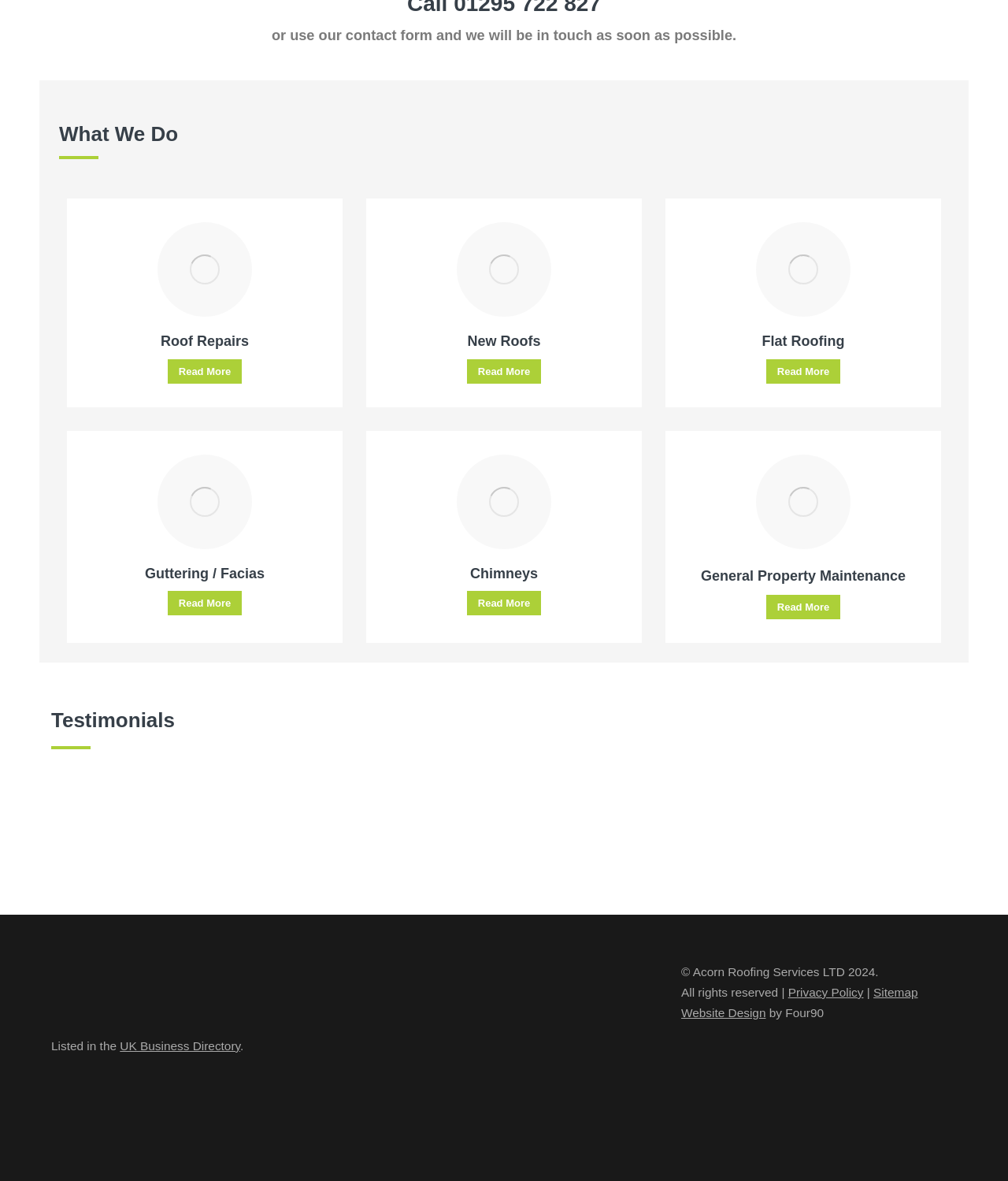Refer to the element description alt="Guild of Master Craftsmen" and identify the corresponding bounding box in the screenshot. Format the coordinates as (top-left x, top-left y, bottom-right x, bottom-right y) with values in the range of 0 to 1.

[0.09, 0.838, 0.278, 0.85]